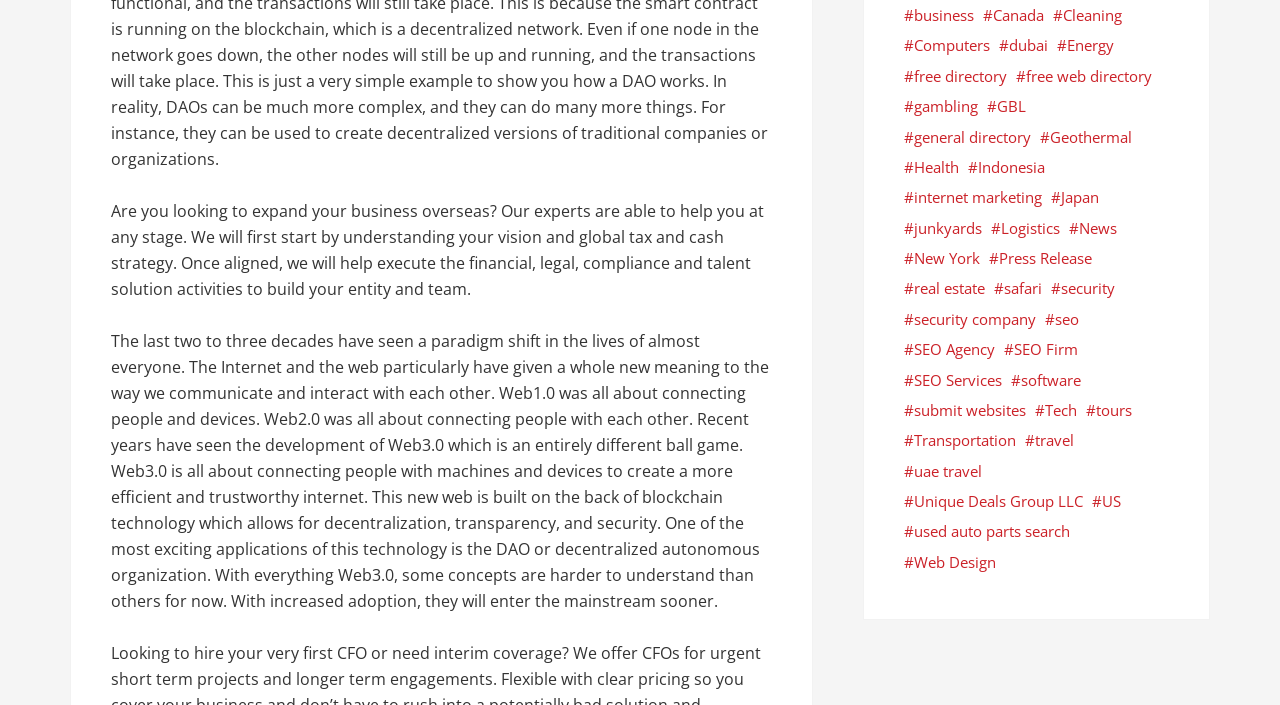Please answer the following question using a single word or phrase: 
Are there any links related to health?

Yes